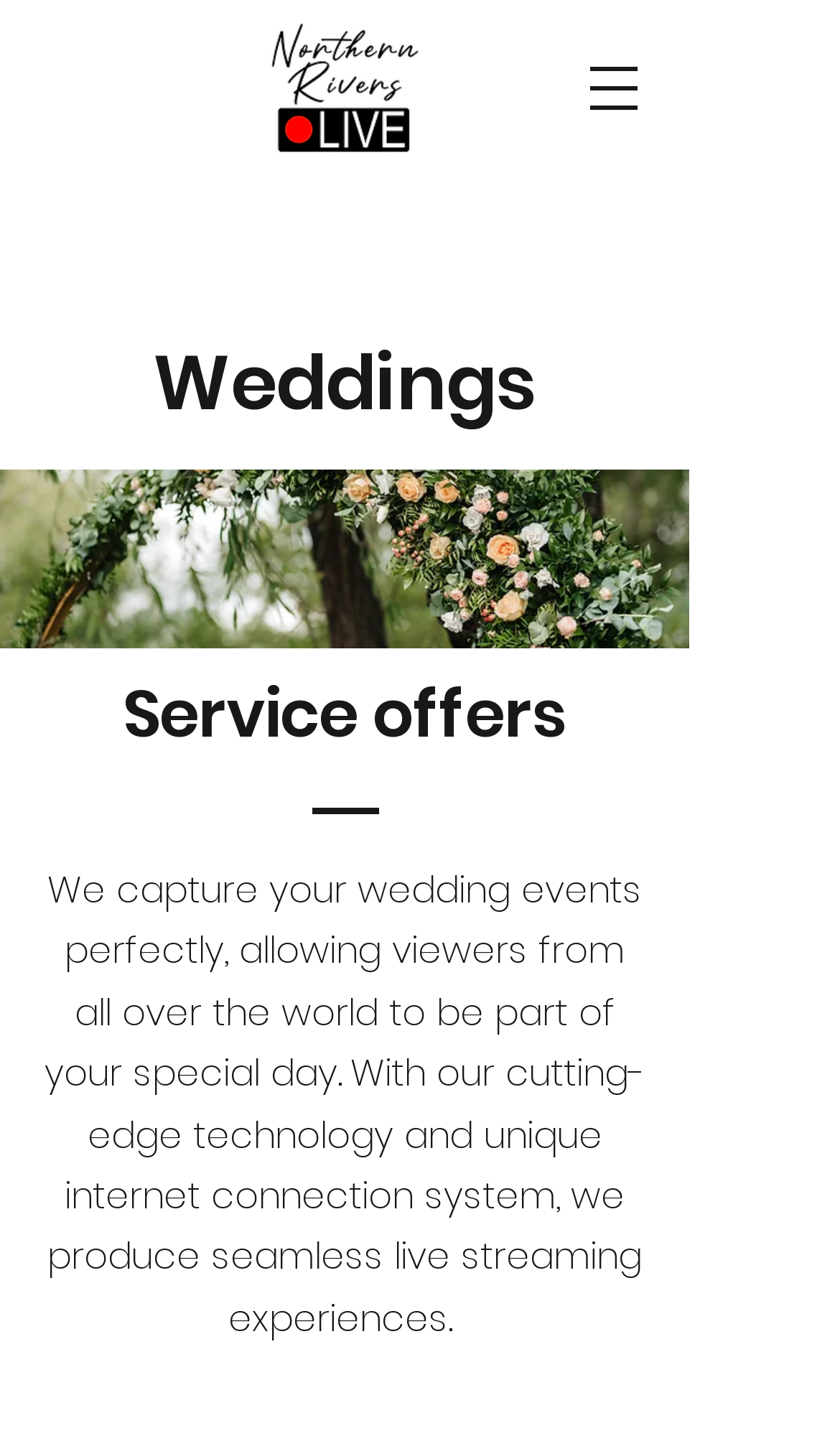Give a concise answer of one word or phrase to the question: 
What technology is used for live streaming?

Cutting-edge technology